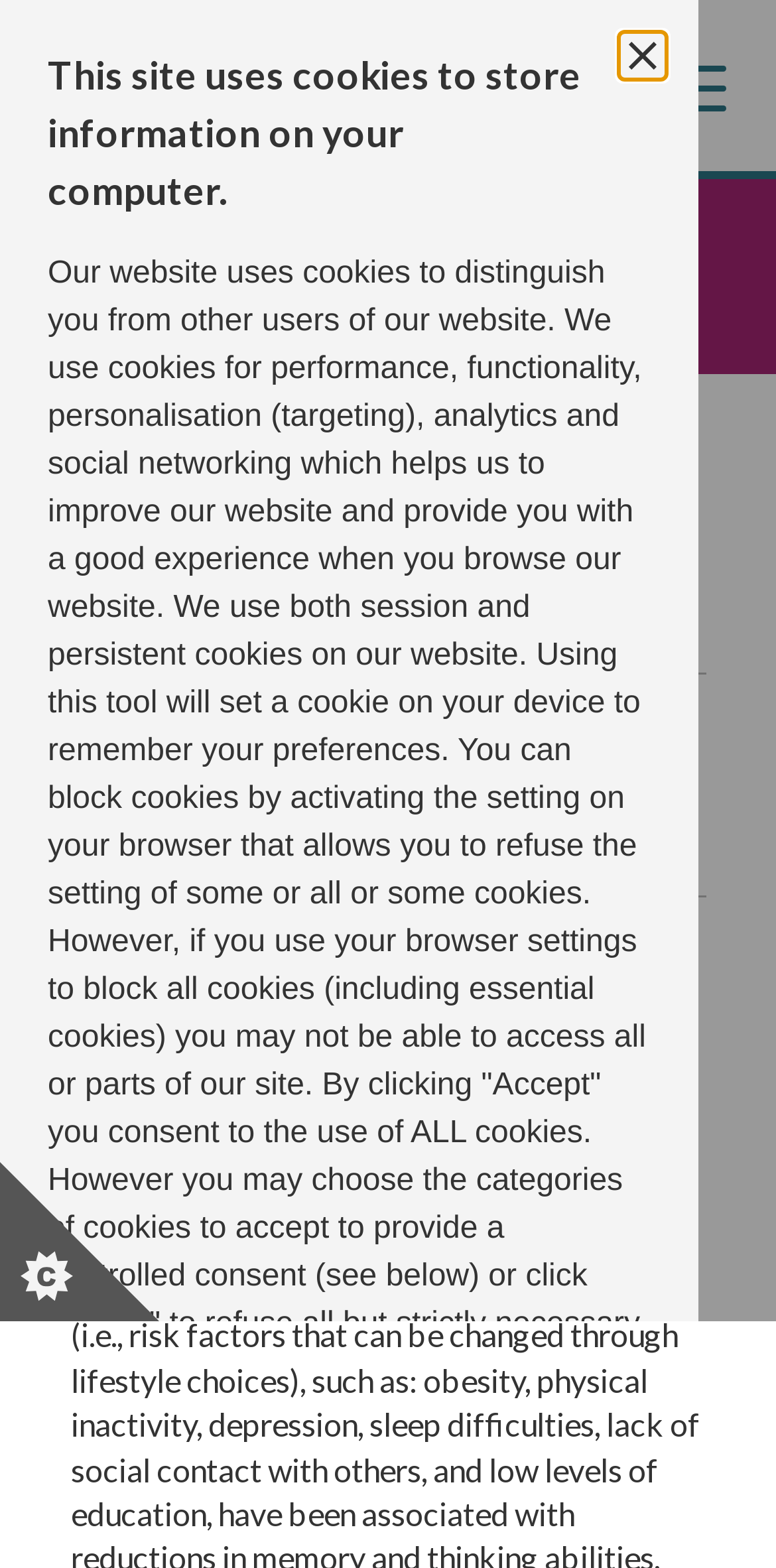Using the provided element description "66639", determine the bounding box coordinates of the UI element.

[0.483, 0.477, 0.586, 0.499]